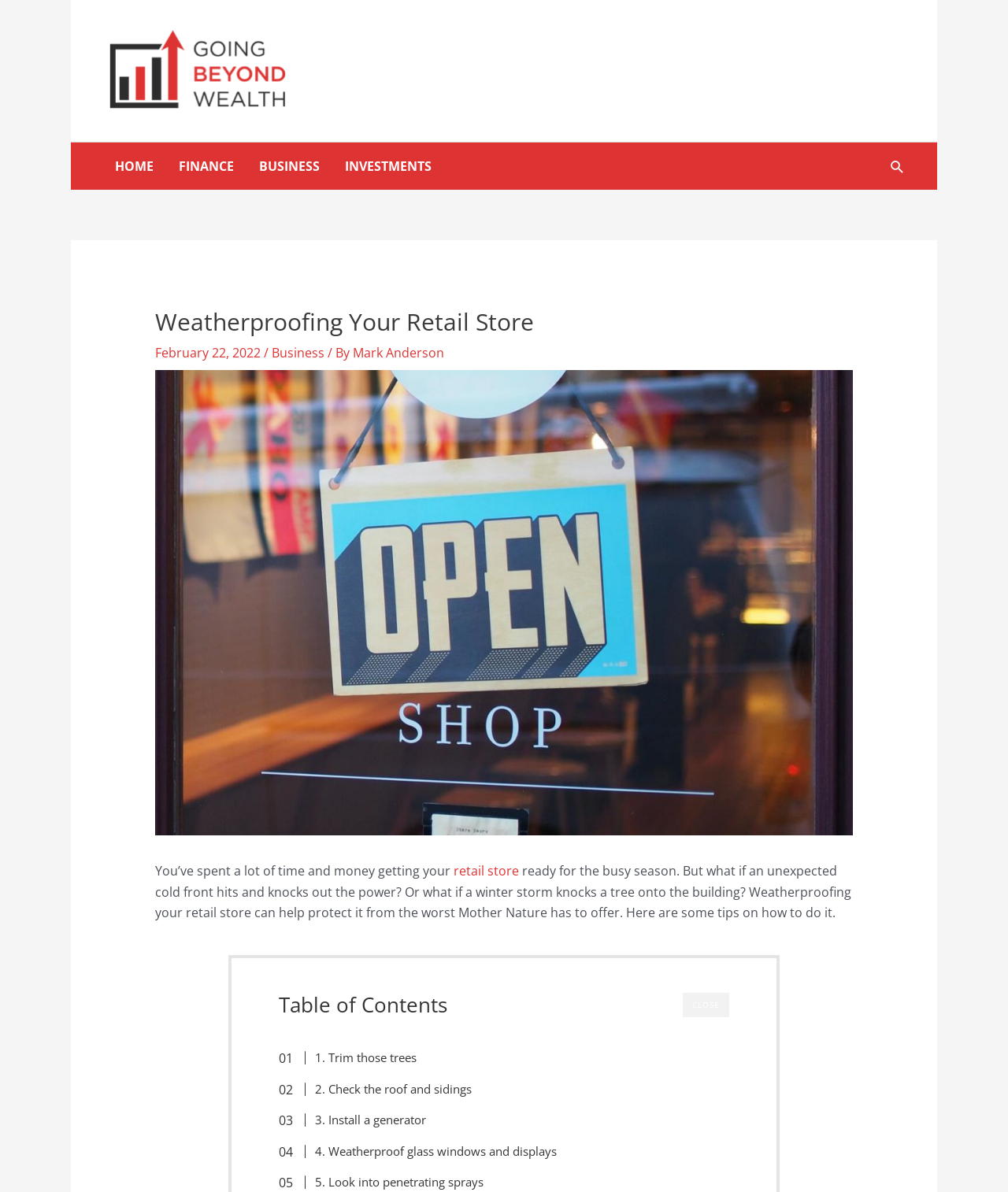Locate the bounding box coordinates of the element that should be clicked to execute the following instruction: "Click the '1. Trim those trees' link".

[0.293, 0.88, 0.413, 0.895]